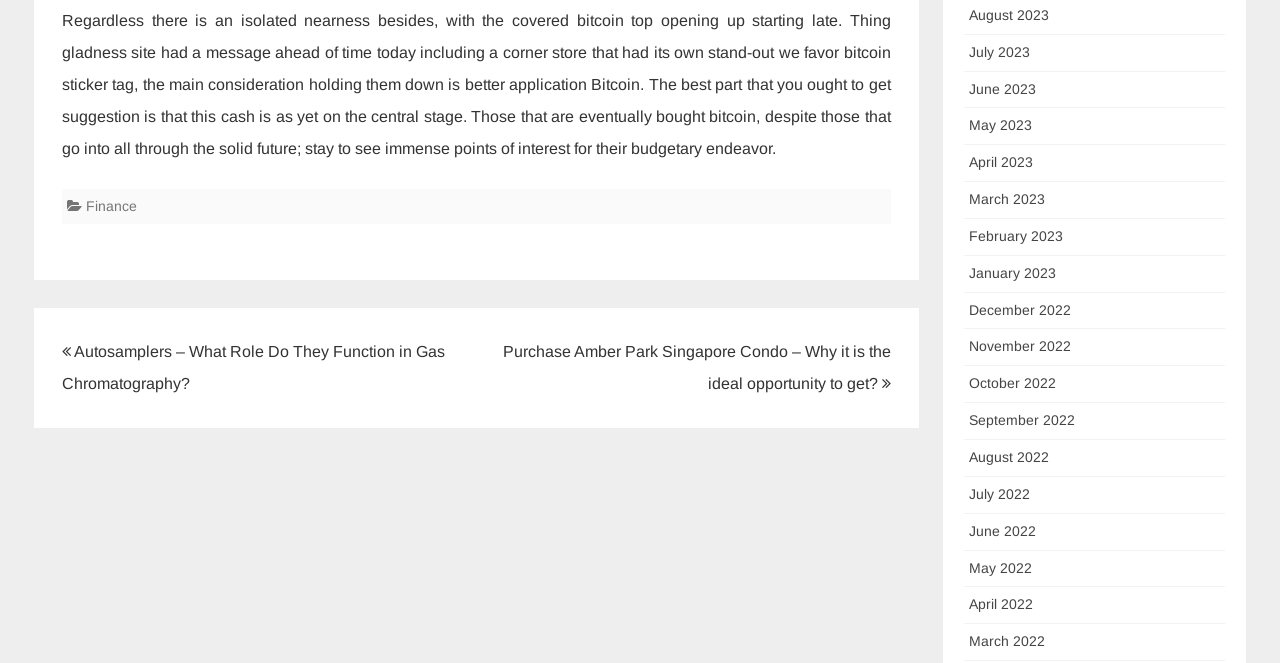Locate the bounding box coordinates of the element that should be clicked to fulfill the instruction: "Click on 'Finance'".

[0.067, 0.299, 0.107, 0.323]